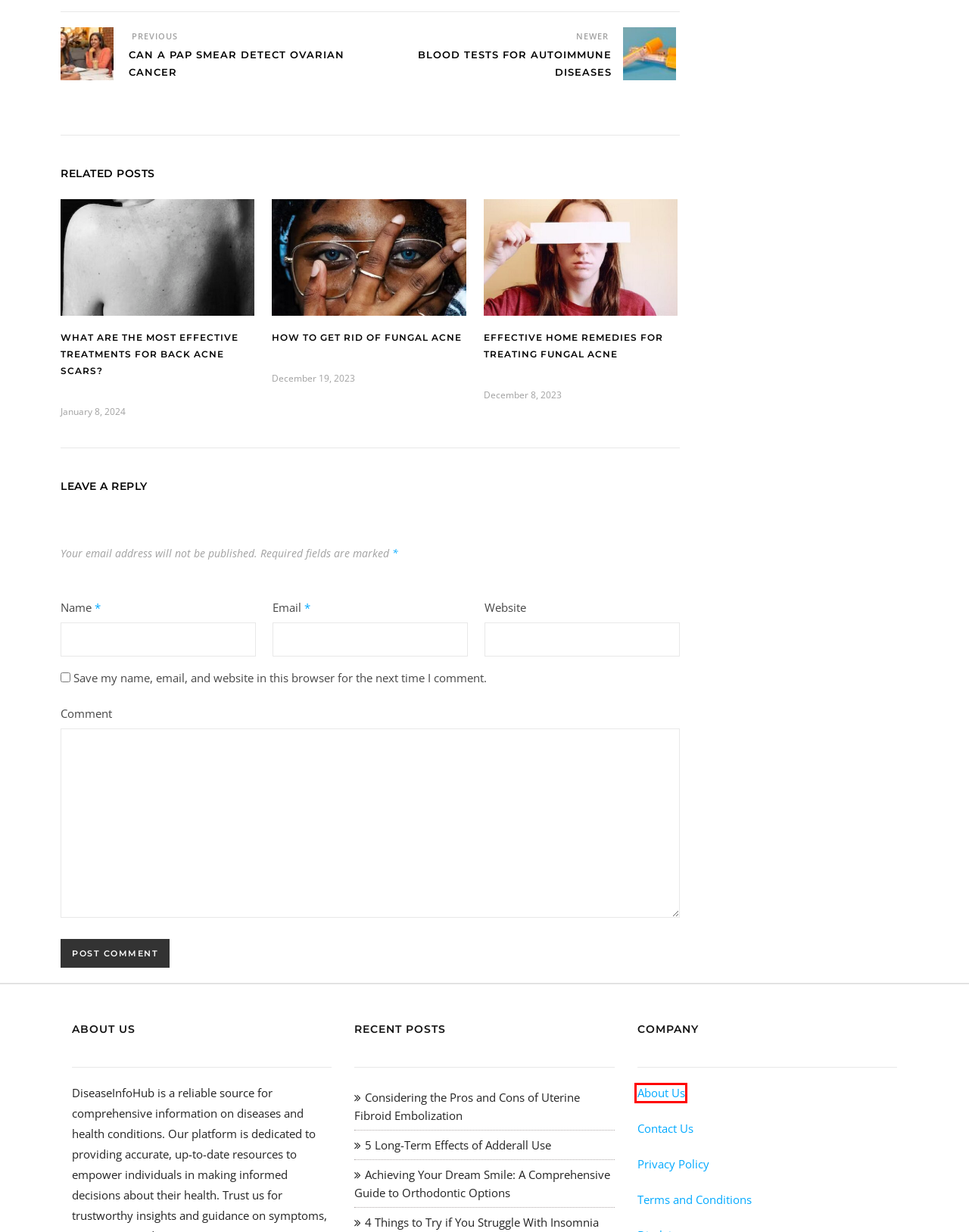Observe the screenshot of a webpage with a red bounding box around an element. Identify the webpage description that best fits the new page after the element inside the bounding box is clicked. The candidates are:
A. Unveiling Our Story: Unraveling the Essence of Our Journey
B. How to Get Rid of Fungal Acne Fast: Unlock Clear Skin
C. Connect with Us: Reach Out for Expert Assistance Today!
D. Blood Tests for Autoimmune Diseases
E. Privacy Policy - Your Privacy is Important to Us | DiseaseInfoHub
F. Terms and Conditions | DiseaseInfoHub
G. Effective Treatments Back Acne Scars | Restore Smooth Skin
H. Can a Pap Smear Detect Ovarian Cancer

A